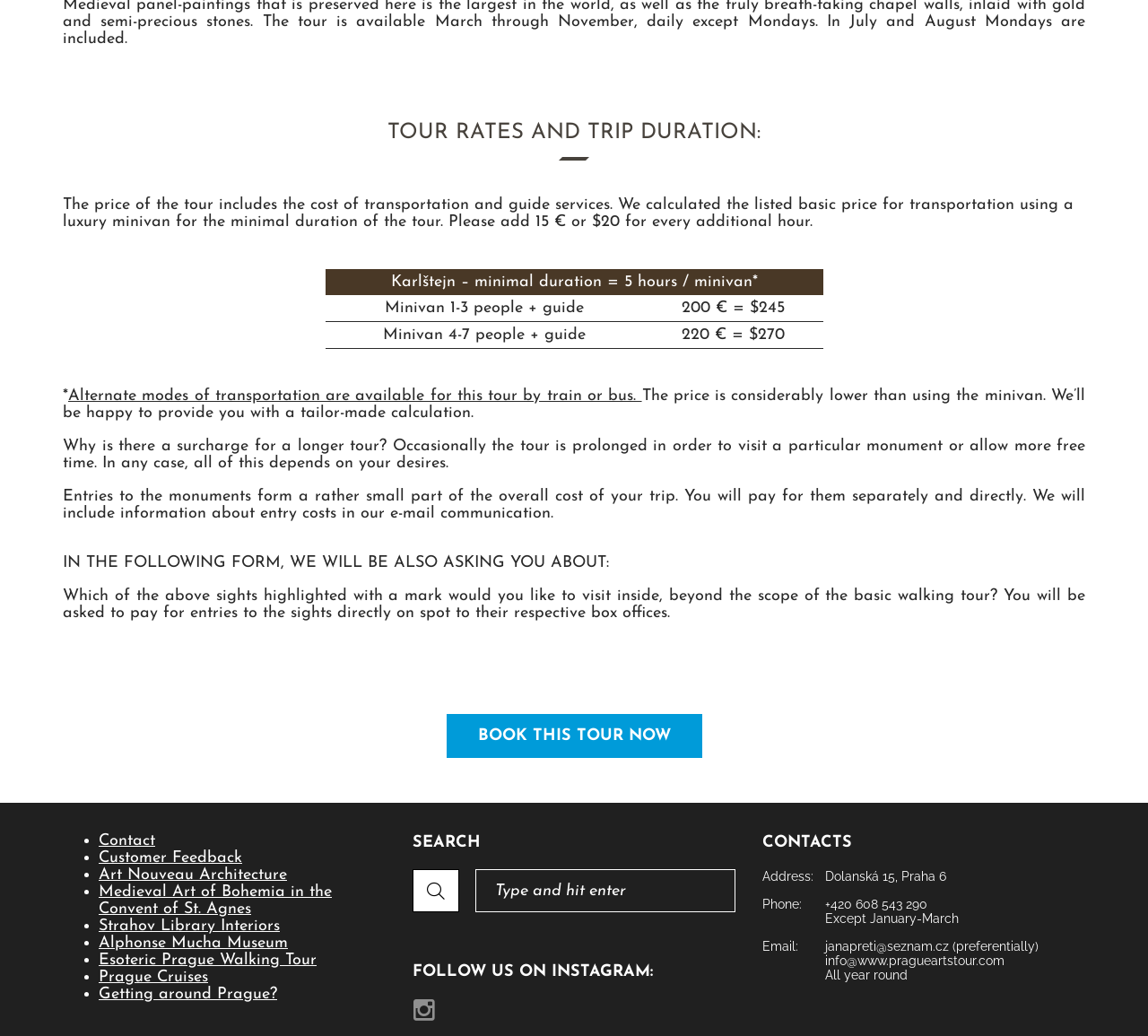Please identify the bounding box coordinates of the area that needs to be clicked to fulfill the following instruction: "Click the 'Customer Feedback' link."

[0.086, 0.82, 0.211, 0.836]